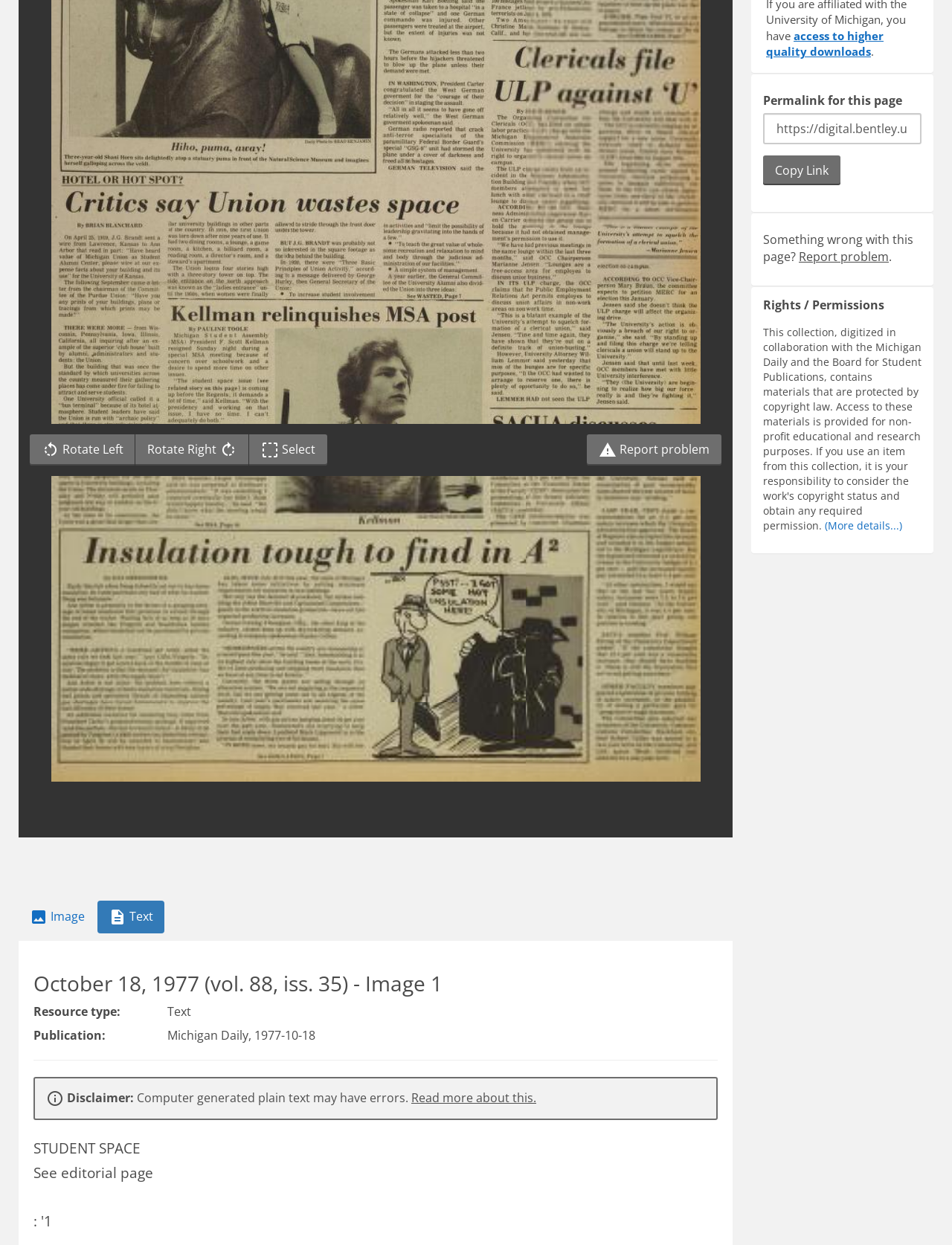Given the description of a UI element: "Image", identify the bounding box coordinates of the matching element in the webpage screenshot.

[0.02, 0.723, 0.101, 0.75]